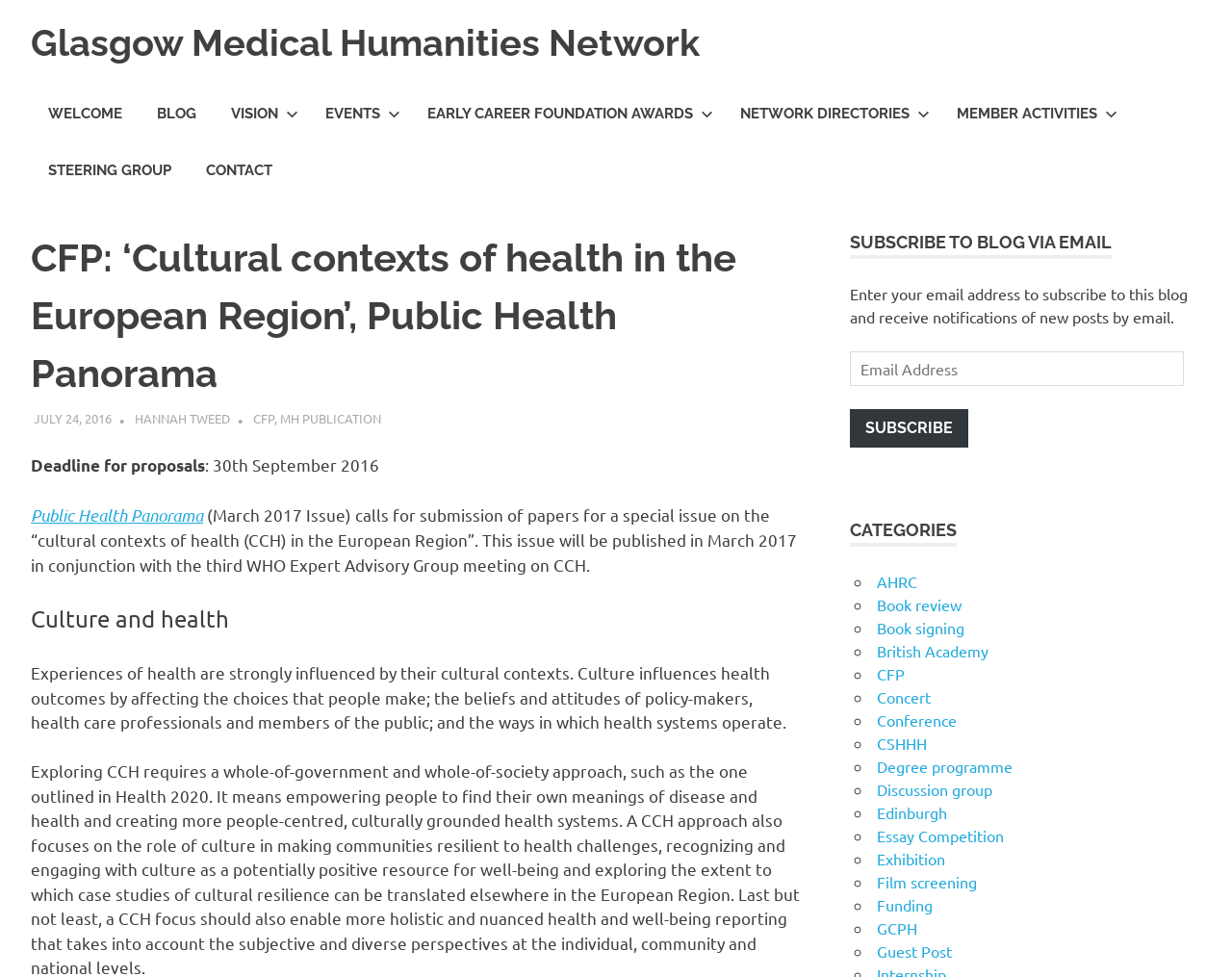What is the purpose of the textbox with the label 'Email Address'?
Based on the visual details in the image, please answer the question thoroughly.

I found the answer by looking at the static text element with the text 'Enter your email address to subscribe to this blog and receive notifications of new posts by email' which is a sibling of the textbox element with the label 'Email Address'.